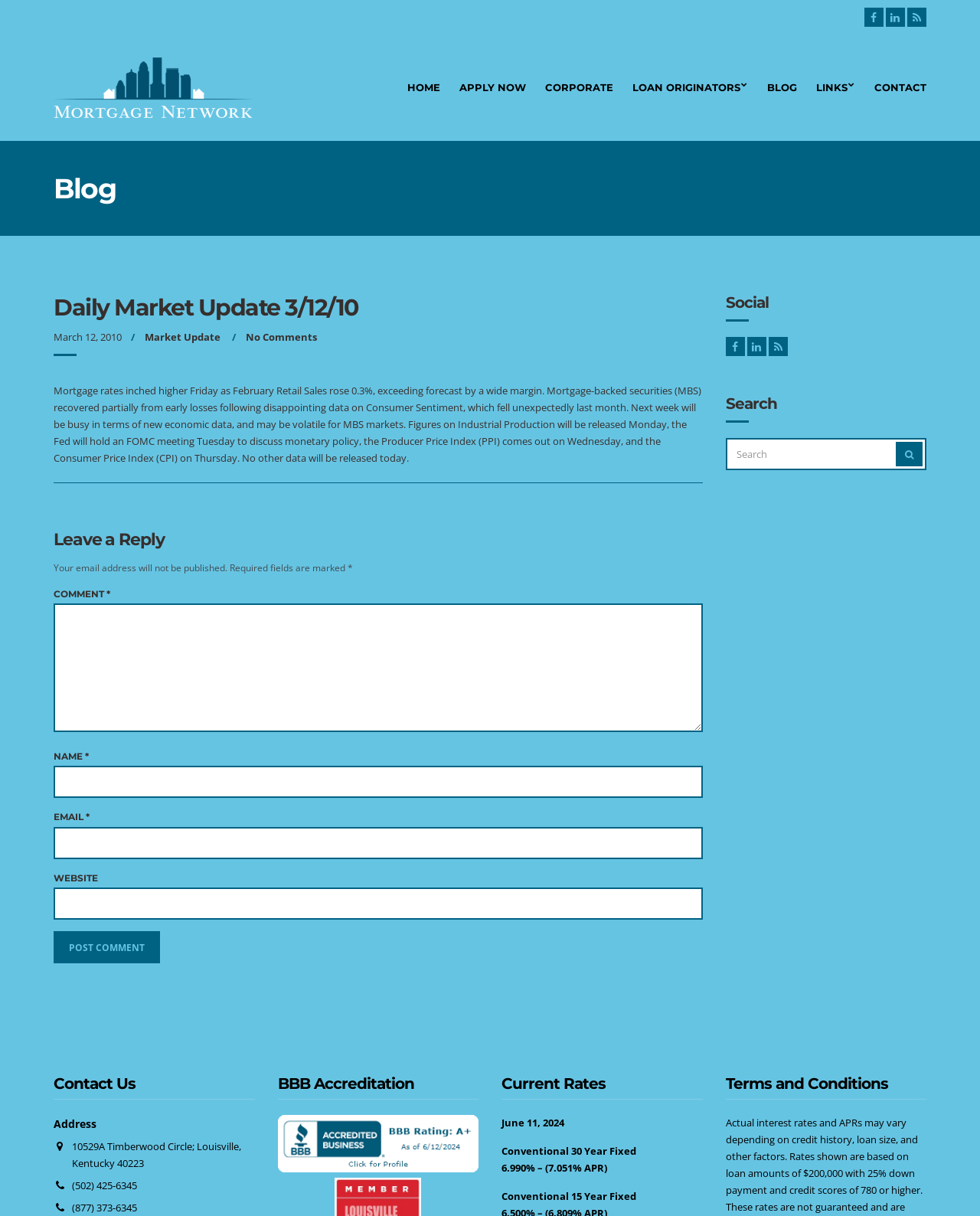Find the bounding box coordinates for the UI element whose description is: "Feb 12, 2024, 6:45 PM". The coordinates should be four float numbers between 0 and 1, in the format [left, top, right, bottom].

None